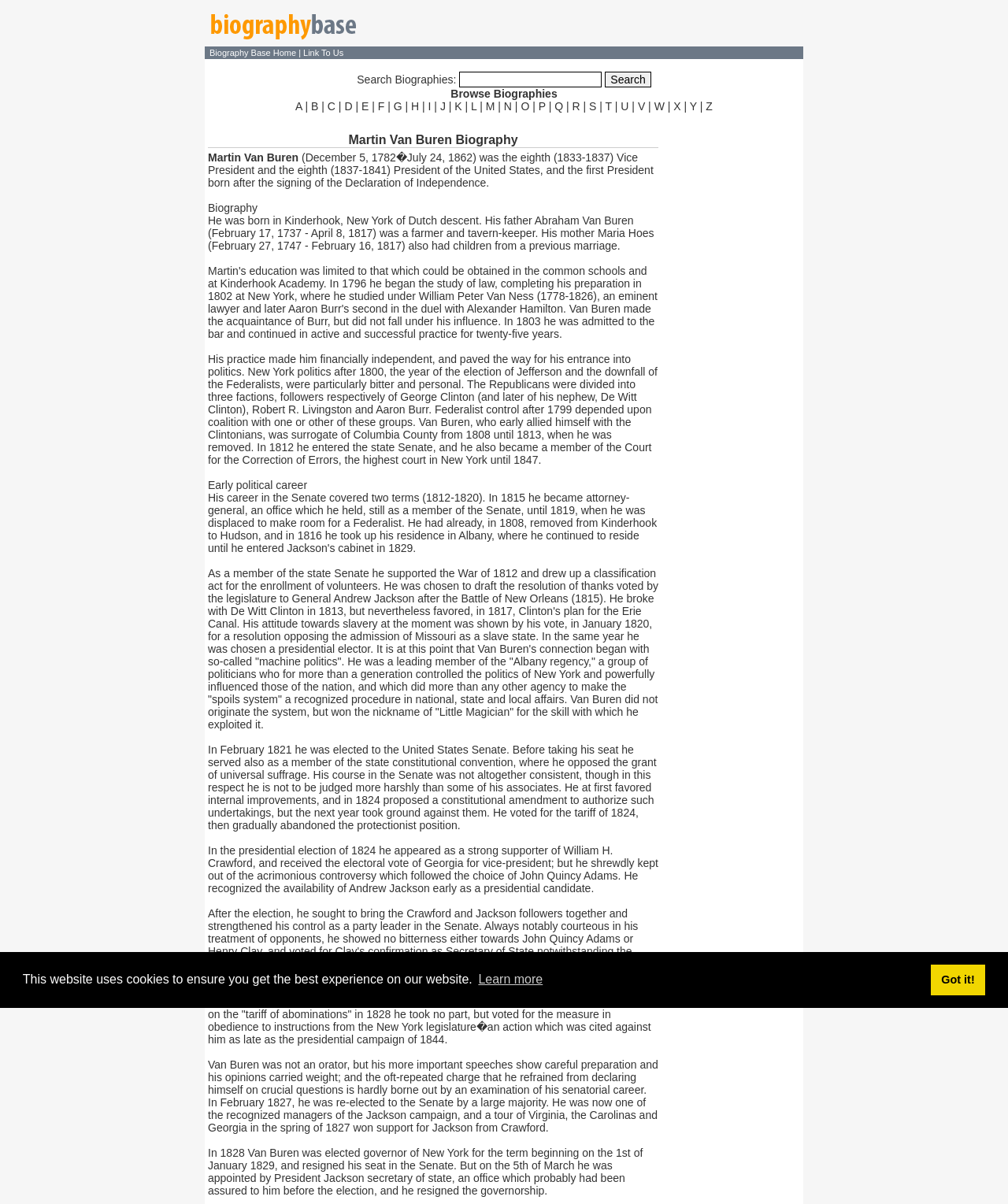Please determine the bounding box coordinates of the clickable area required to carry out the following instruction: "Dismiss cookie message". The coordinates must be four float numbers between 0 and 1, represented as [left, top, right, bottom].

[0.923, 0.801, 0.978, 0.827]